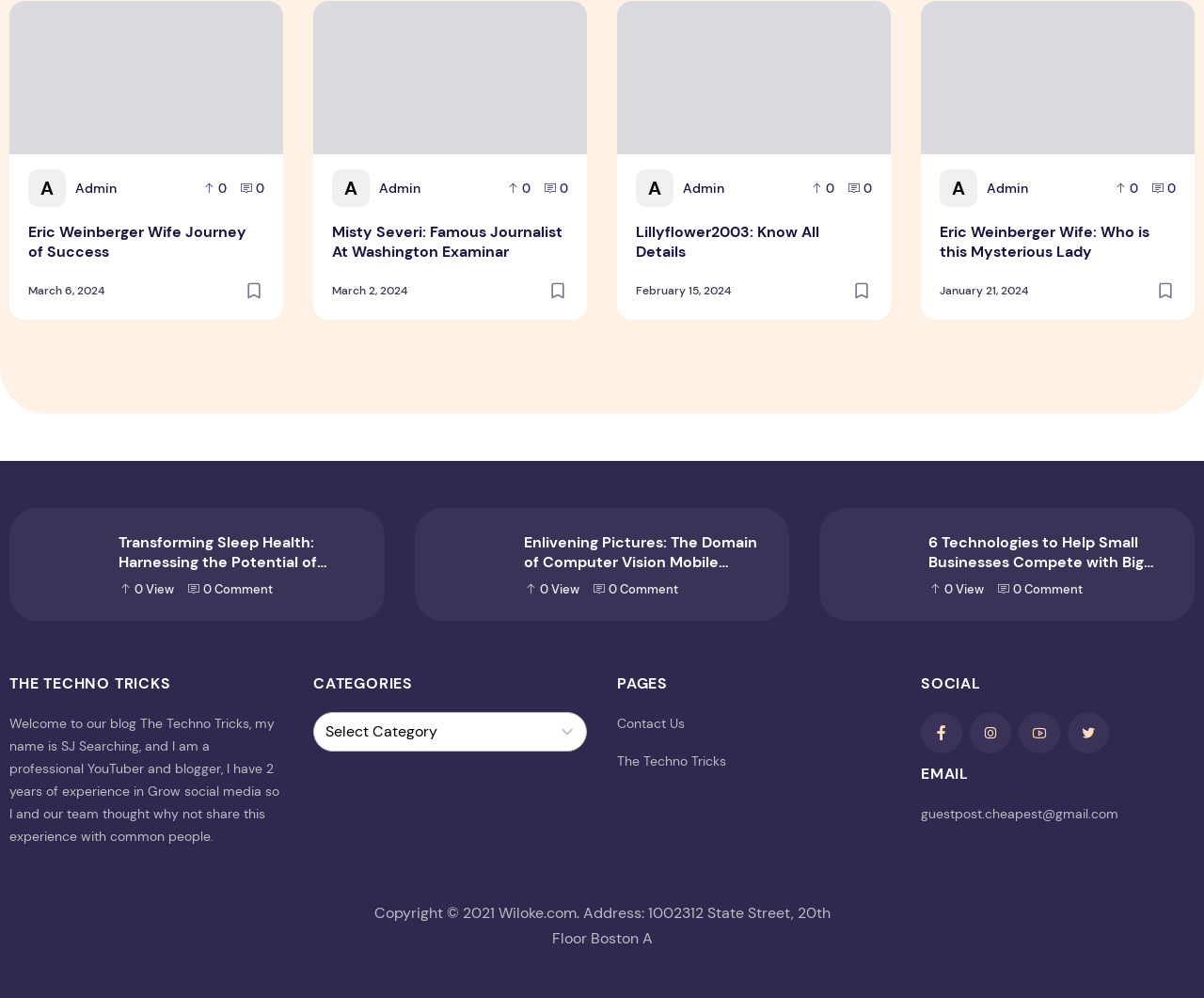Who is the author of the blog?
Using the information from the image, give a concise answer in one word or a short phrase.

SJ Searching